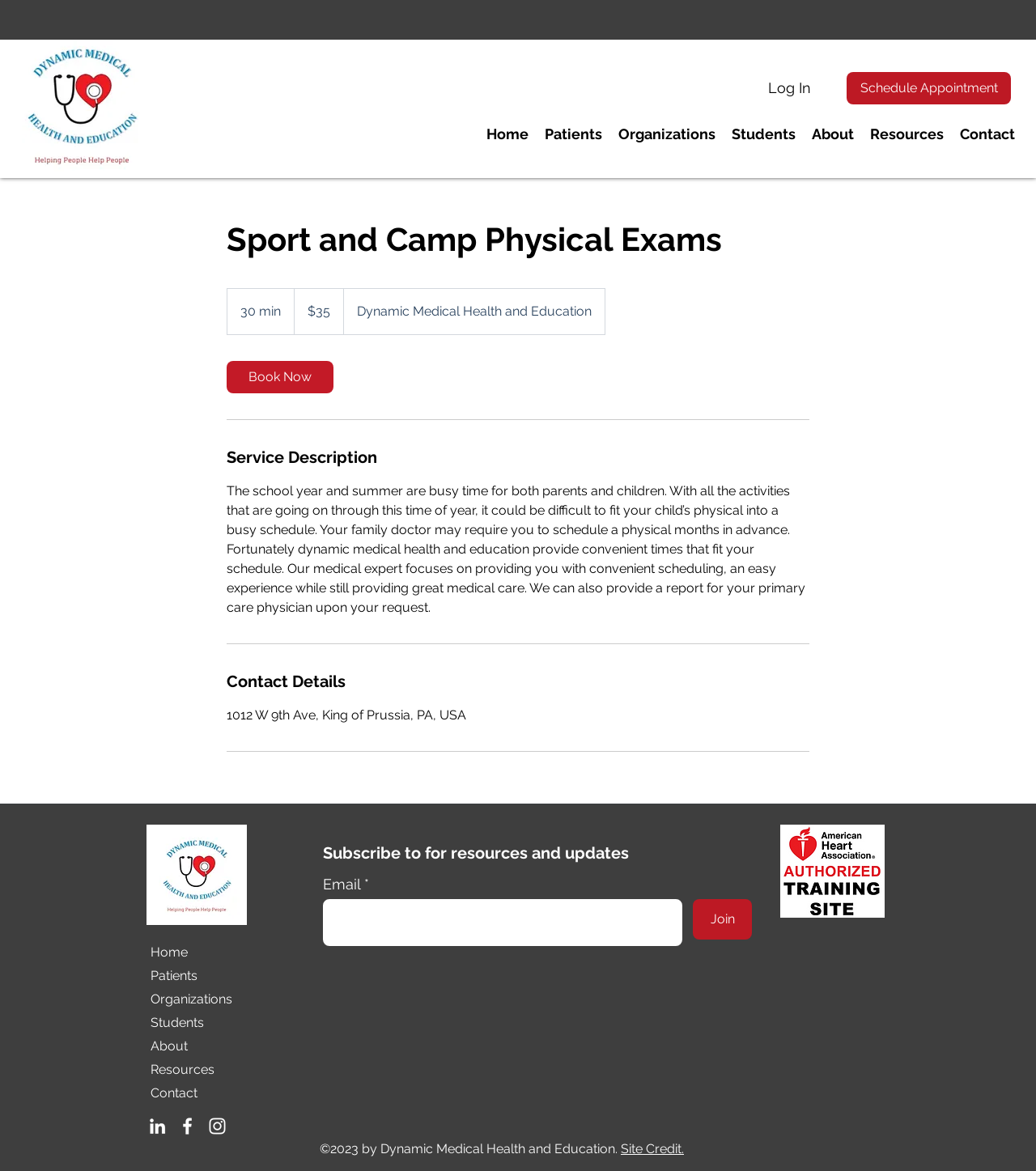Answer this question in one word or a short phrase: What is the purpose of the 'Book Now' link?

To book a physical exam